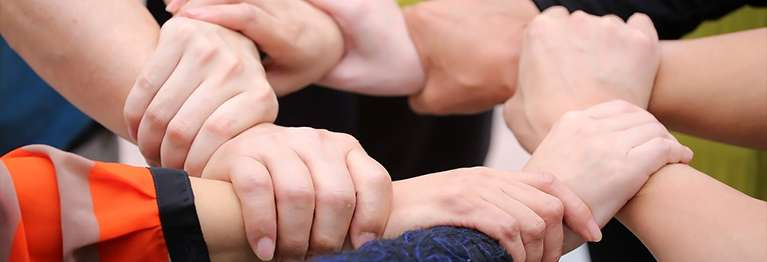What is the broader context of the content associated with?
Based on the image, answer the question in a detailed manner.

The image is likely associated with themes of community engagement and partnership, resonating with the overarching message of bridging the gap between faith and work, as emphasized in the broader context of the content titled 'Closing the Gap Between Church and Business'.